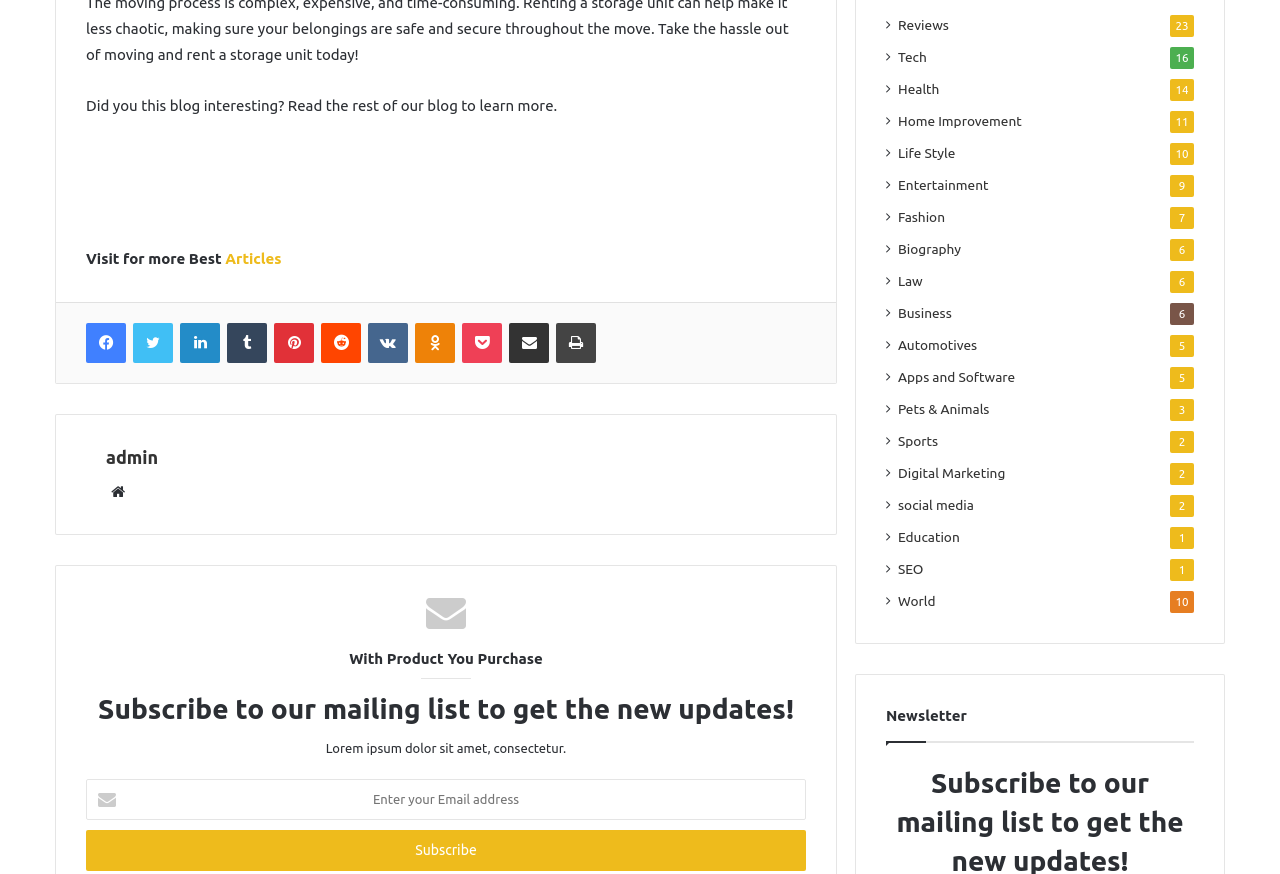Answer the question below in one word or phrase:
What is the name of the author?

admin